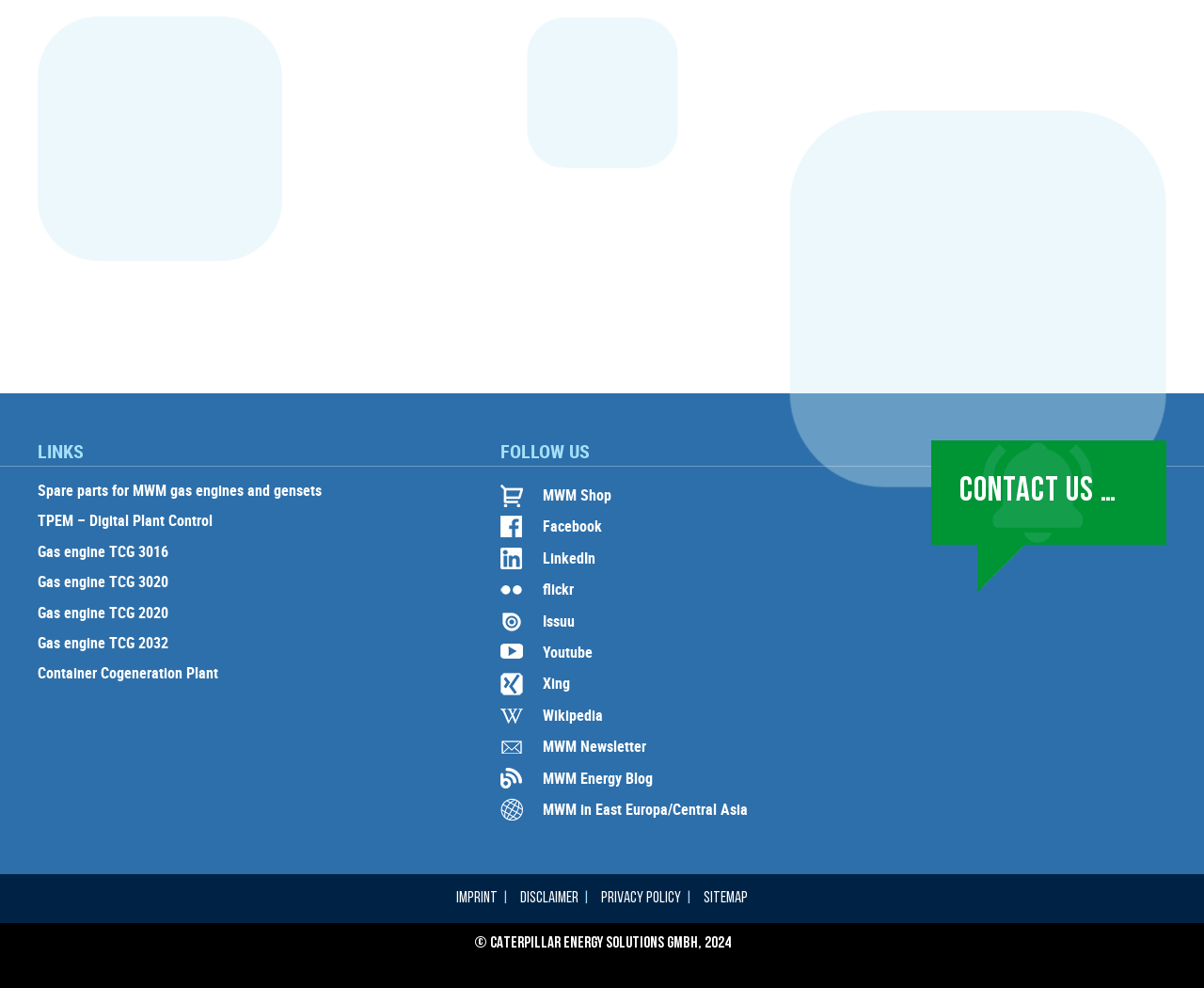How many gas engine models are listed?
Based on the screenshot, respond with a single word or phrase.

5